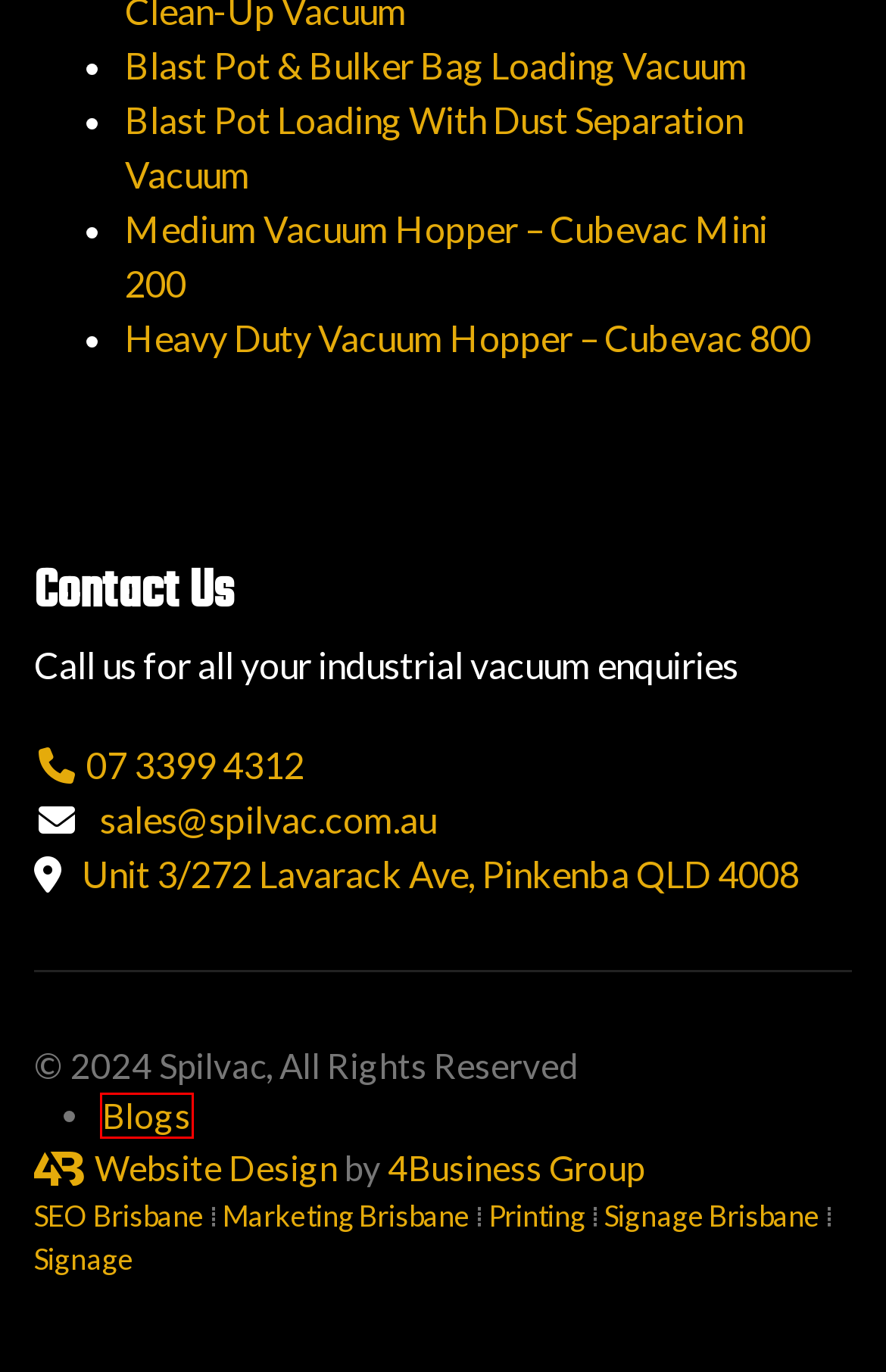Review the webpage screenshot and focus on the UI element within the red bounding box. Select the best-matching webpage description for the new webpage that follows after clicking the highlighted element. Here are the candidates:
A. Signage - 4Business Group
B. Blast Pot & Bulker Bag Loading Vacuum - Spilvac Vacuum
C. Small Business SEO Brisbane - SEO Agency | 4Business Group
D. Signage Portfolio - 4Business Group
E. Medium Vacuum Hopper - Cubevac Mini 200 - Spilvac
F. 4Business Group | #1 SEO & Web Design Agency Brisbane
G. Blogs - Spilvac
H. Small Business Web Design Brisbane | 4Business Group

G